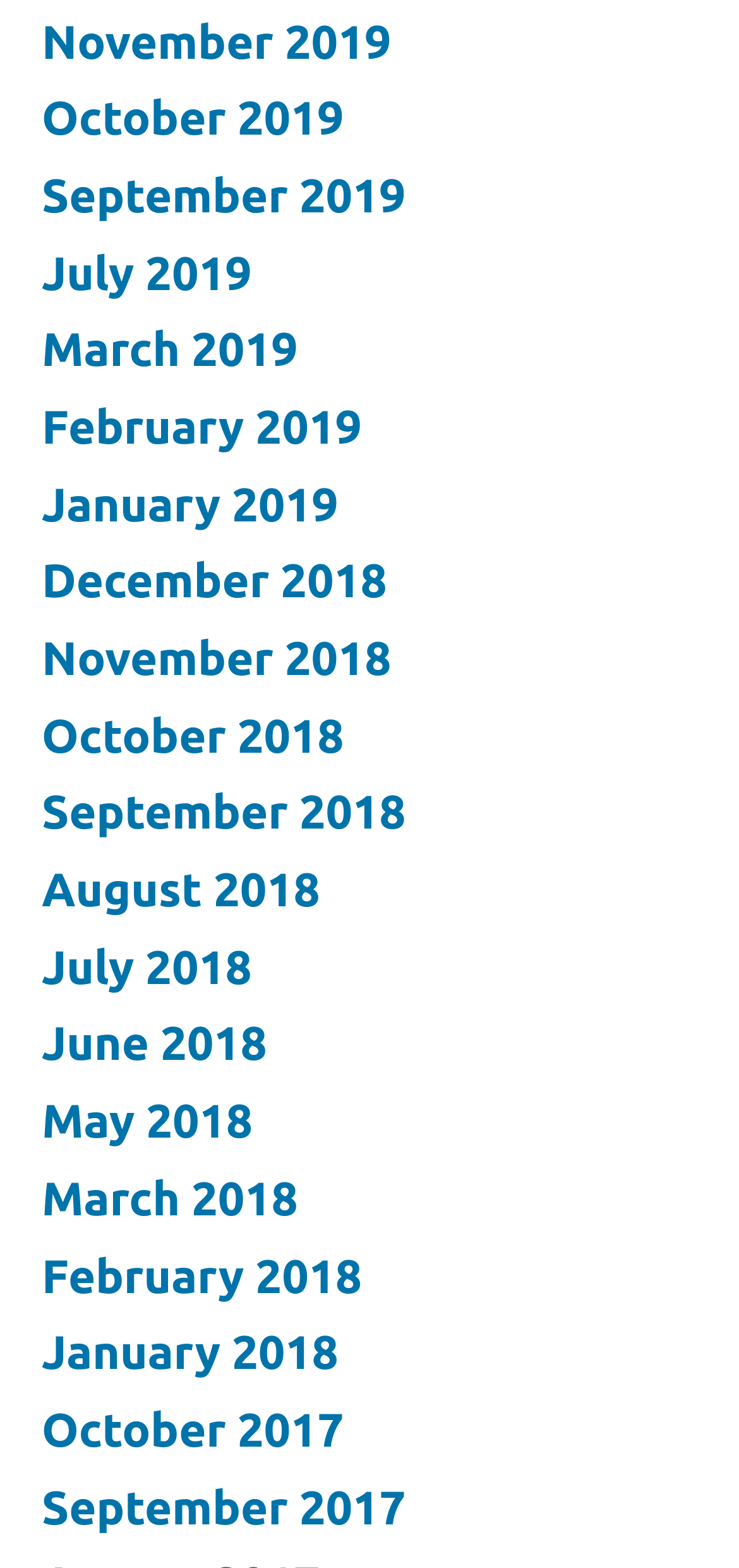Identify the coordinates of the bounding box for the element that must be clicked to accomplish the instruction: "Search for something".

None